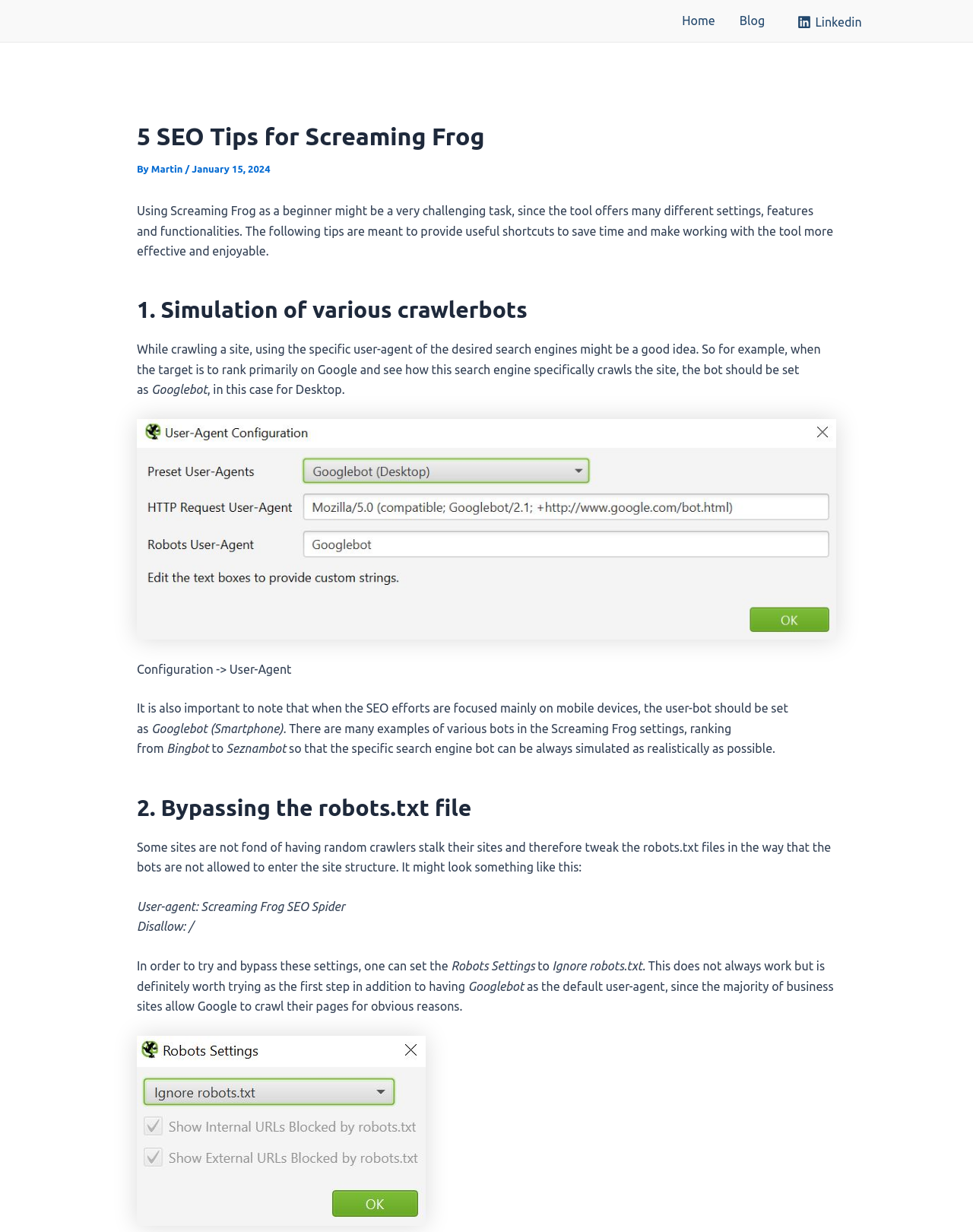What is the date of the article?
Based on the visual, give a brief answer using one word or a short phrase.

January 15, 2024